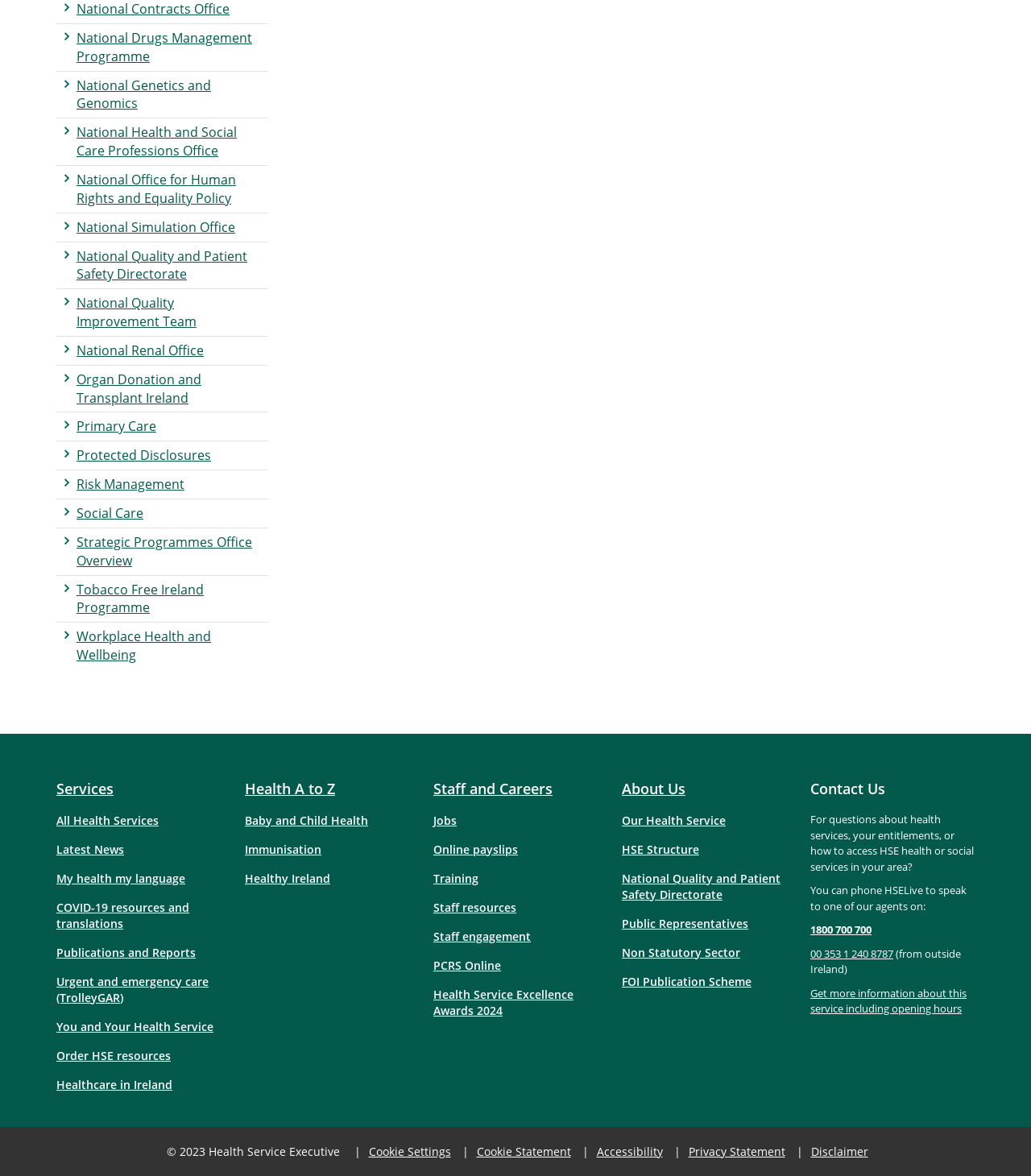From the image, can you give a detailed response to the question below:
What is the phone number to contact HSELive?

I found this answer by looking at the 'Contact Us' section of the webpage, where it provides the phone number to speak to one of the agents.